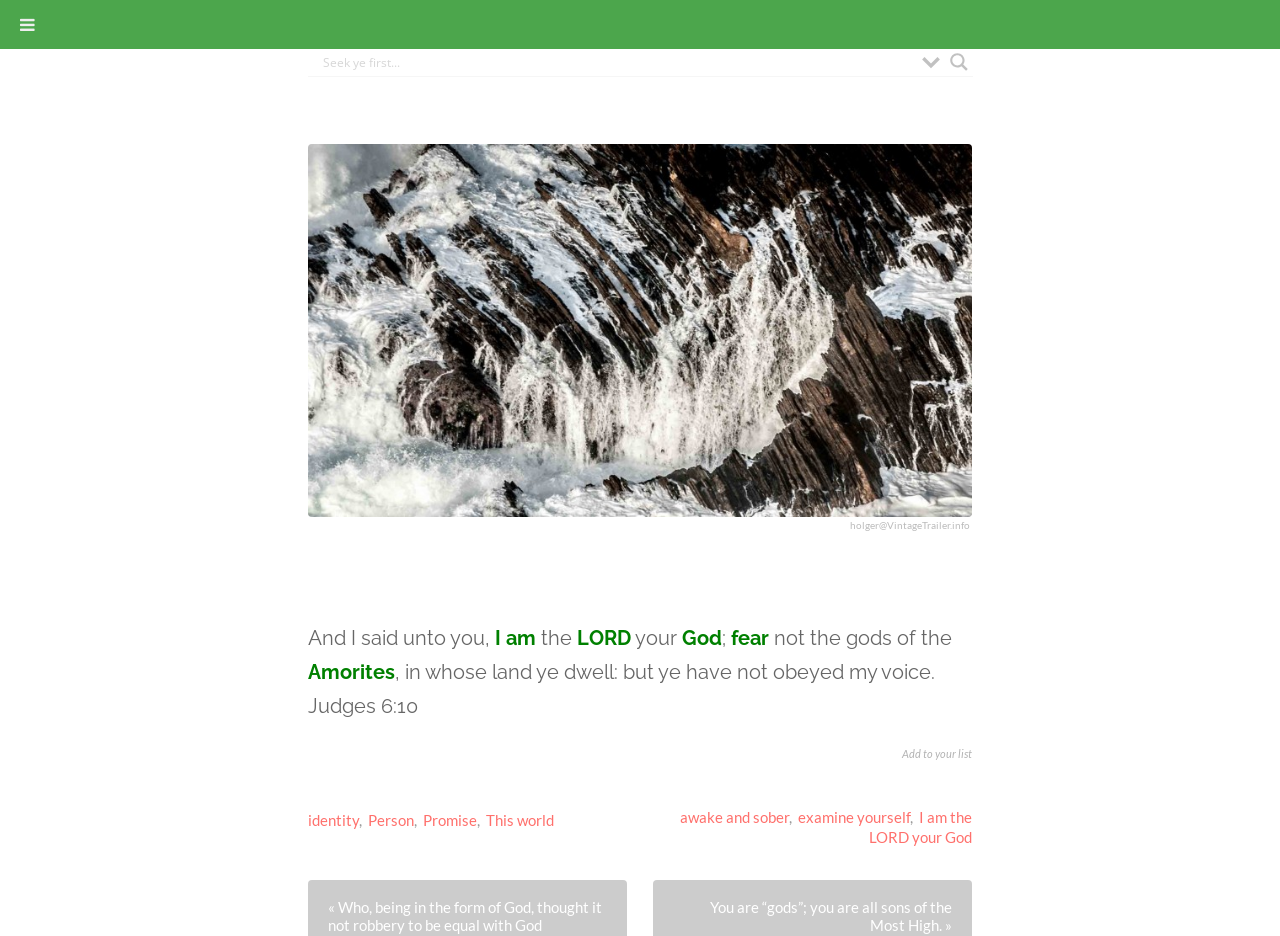Identify the bounding box coordinates of the region I need to click to complete this instruction: "Search for something".

[0.252, 0.051, 0.712, 0.081]